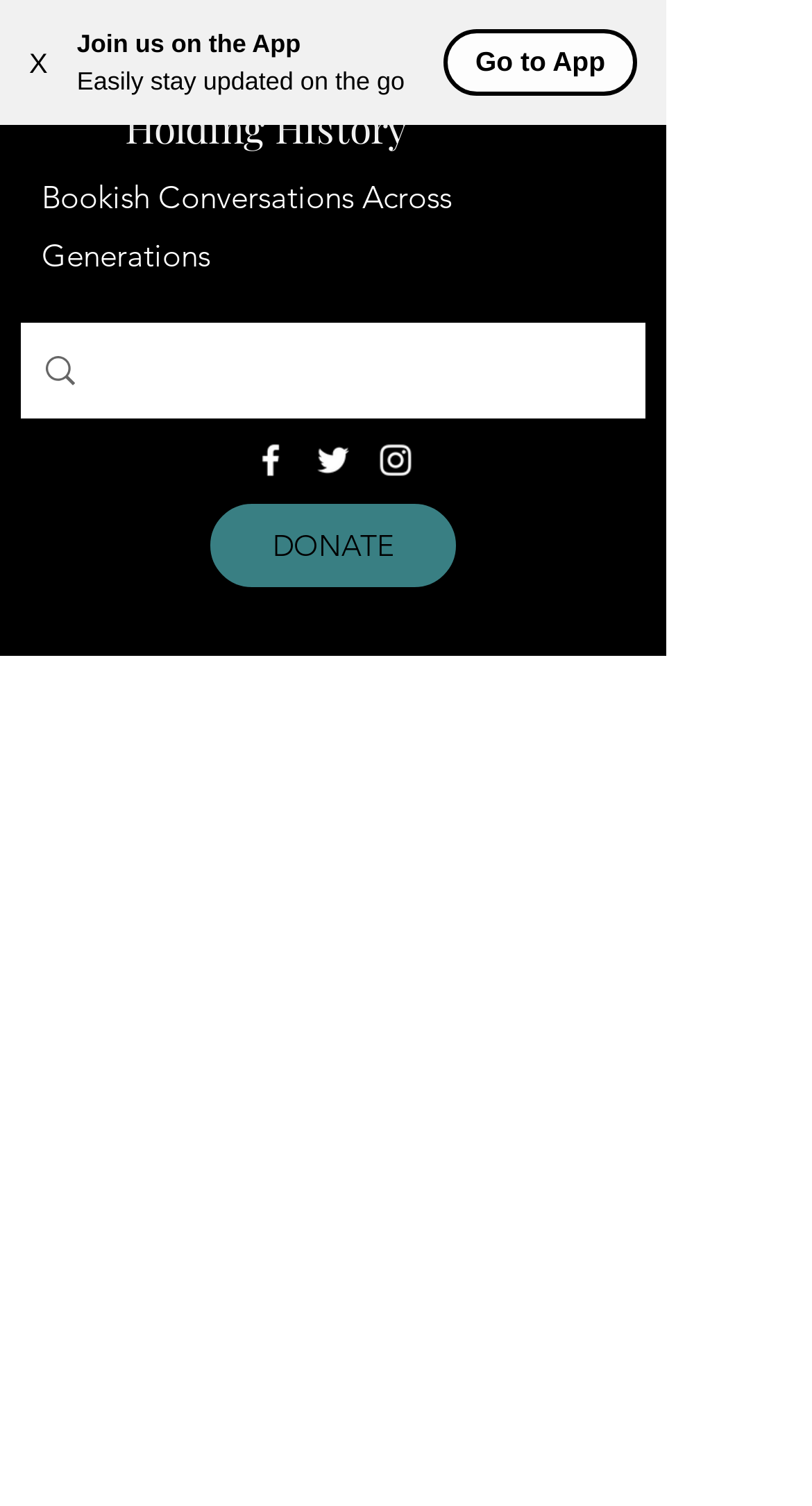Please mark the bounding box coordinates of the area that should be clicked to carry out the instruction: "Donate to the organization".

[0.256, 0.333, 0.564, 0.391]